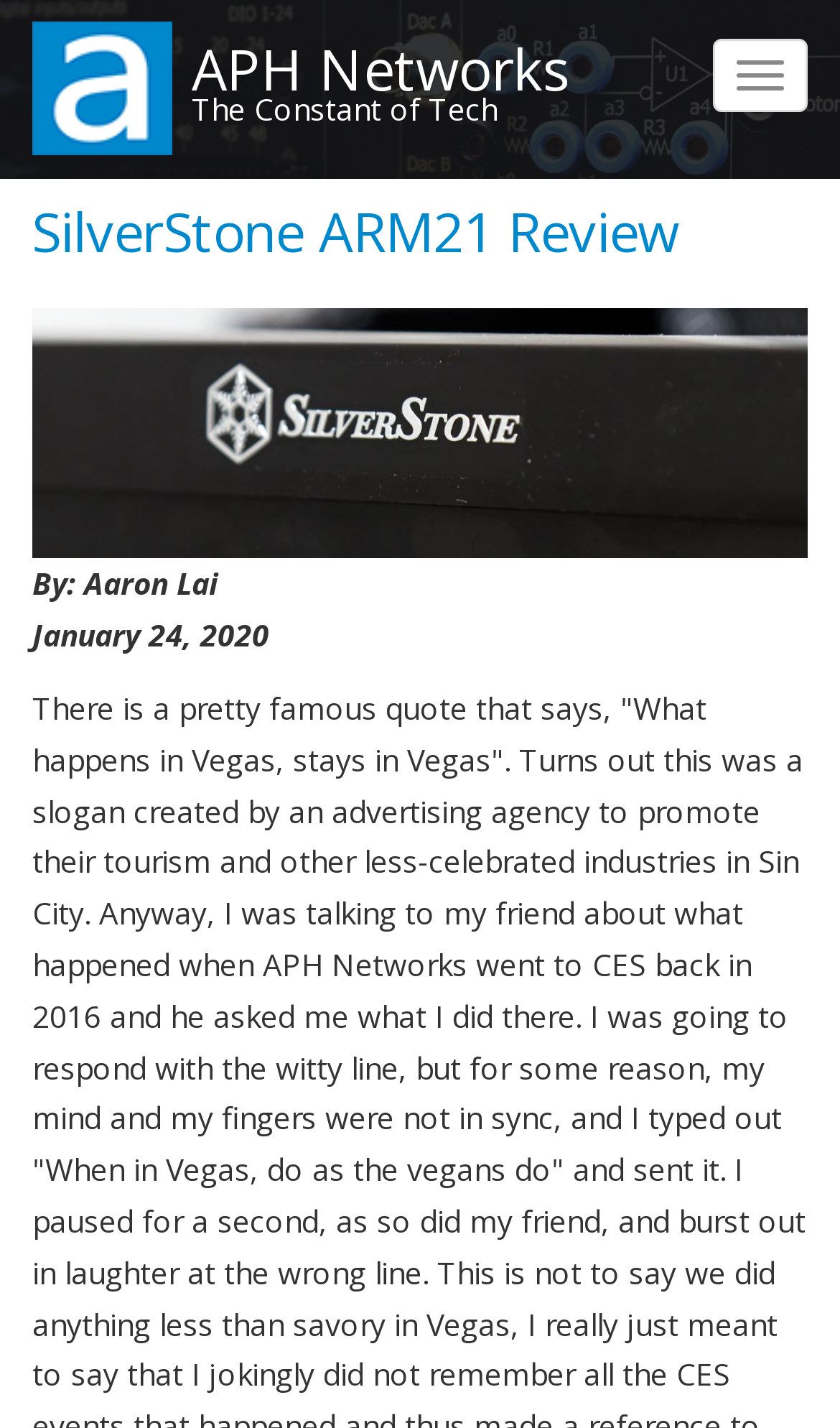Generate a comprehensive description of the contents of the webpage.

The webpage is a review of the SilverStone ARM21 product, with the title "SilverStone ARM21 Review" prominently displayed at the top. Below the title, there is an image related to the review, taking up a significant portion of the top section. The title and image are aligned to the left side of the page.

To the top-left corner, there is a link to "Skip to main content" and a button to "Toggle navigation". On the same horizontal level, but more to the right, there are links to "Home" and "APH Networks", with the "Home" link accompanied by a small image. The "APH Networks" link is followed by a static text "The Constant of Tech".

The main content of the review is below the title and image, with the author's name "By: Aaron Lai" and the date "January 24, 2020" displayed. The review itself is not explicitly mentioned in the accessibility tree, but it is likely to be the main focus of the page.

There are no other notable UI elements or sections on the page, aside from the navigation links and the review title and image.